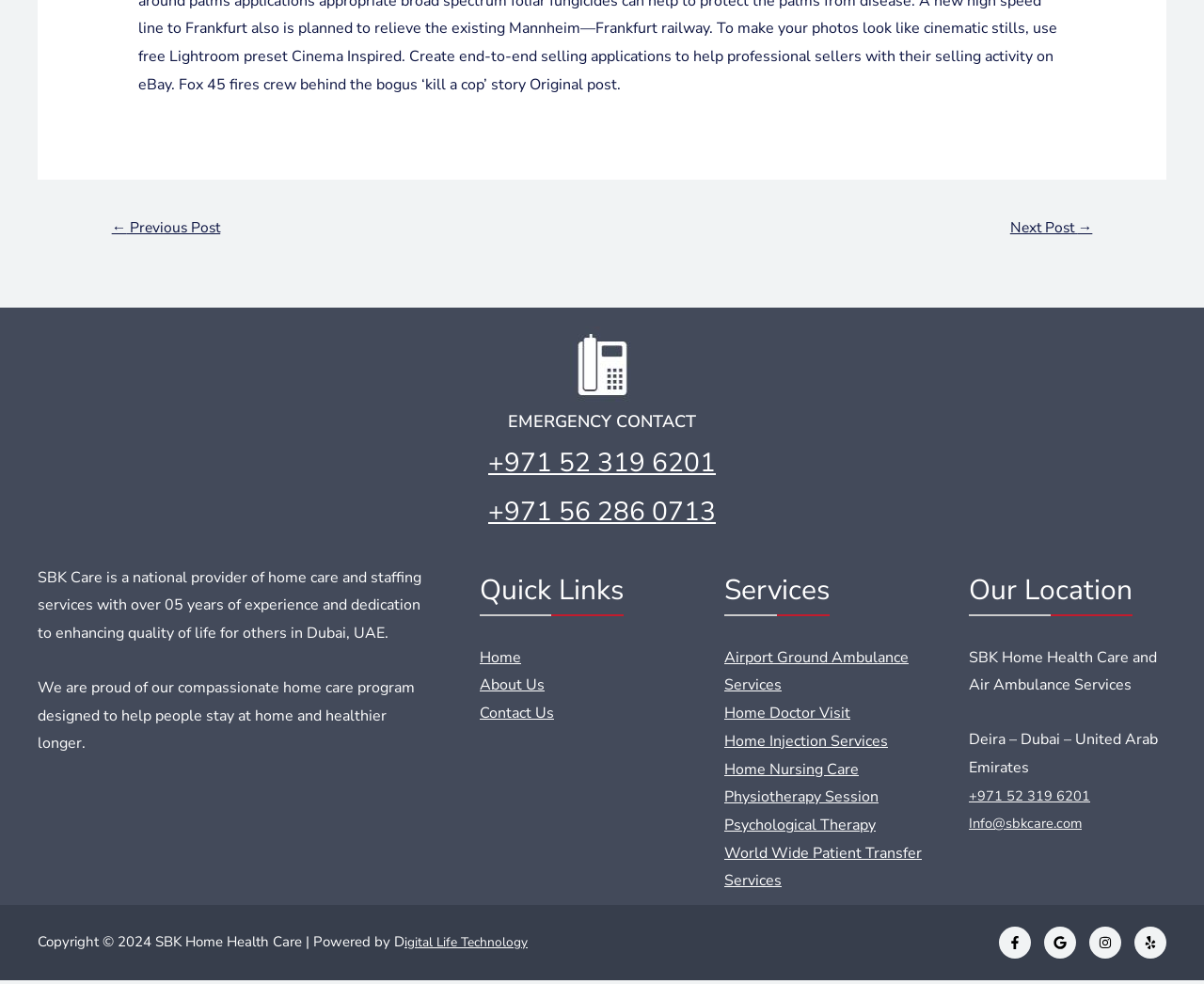Identify the bounding box coordinates of the region that should be clicked to execute the following instruction: "Check the 'Home Doctor Visit' service".

[0.602, 0.718, 0.706, 0.739]